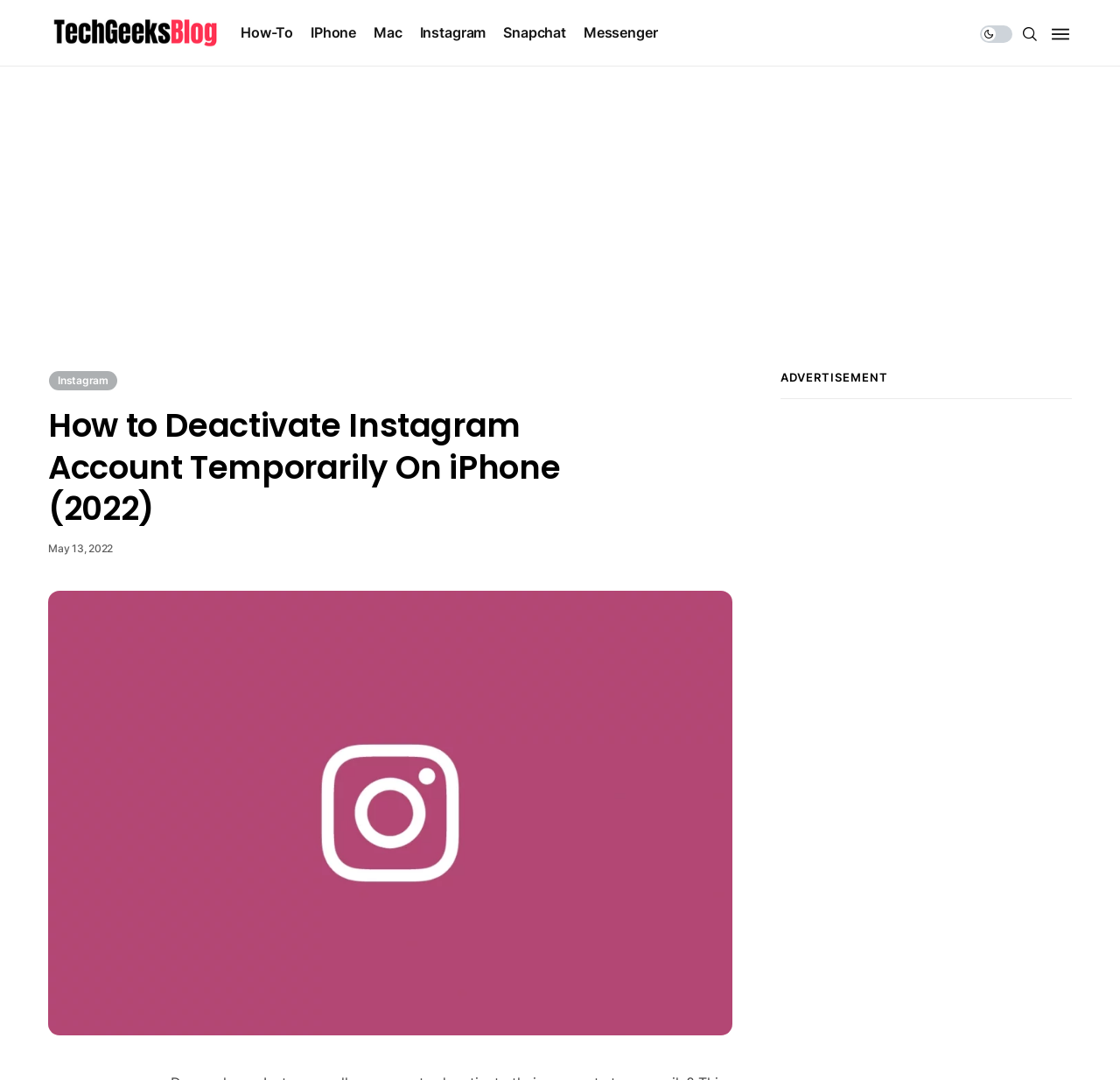What social media platform is the article about?
Please respond to the question thoroughly and include all relevant details.

The article is about Instagram, as indicated by the main heading 'How to Deactivate Instagram Account Temporarily On iPhone (2022)' and the presence of an 'Instagram' link in the top navigation.